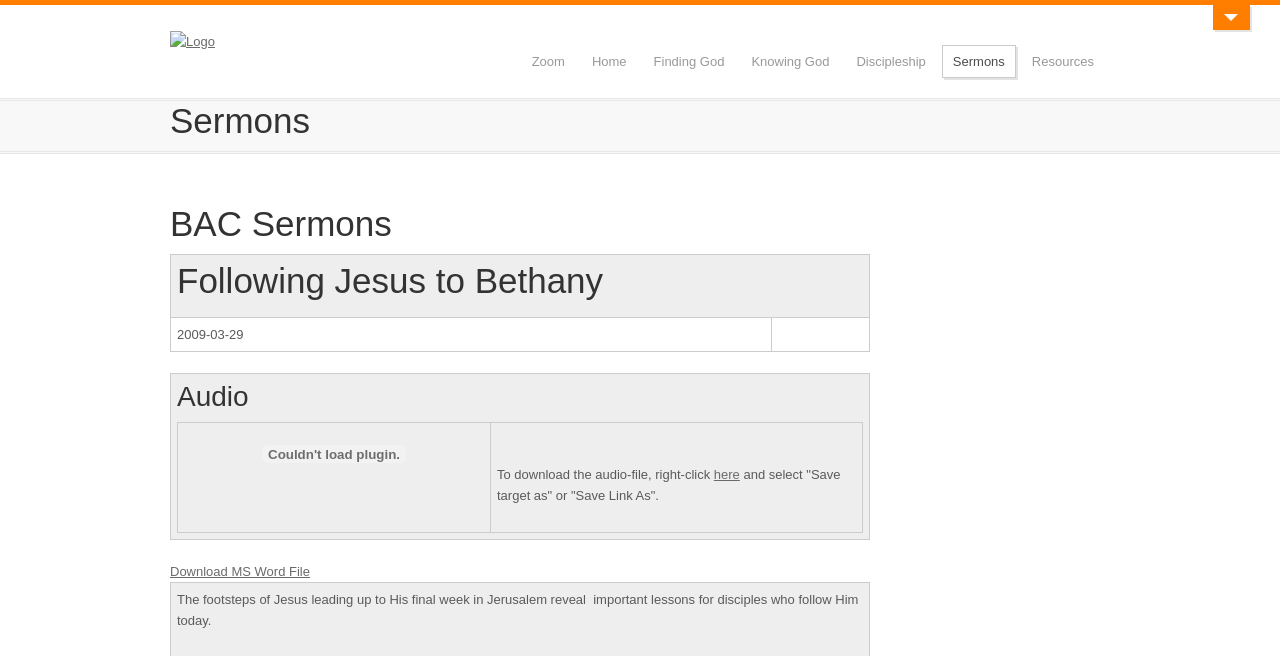Find and indicate the bounding box coordinates of the region you should select to follow the given instruction: "Click on the 'Home' link".

[0.455, 0.07, 0.497, 0.117]